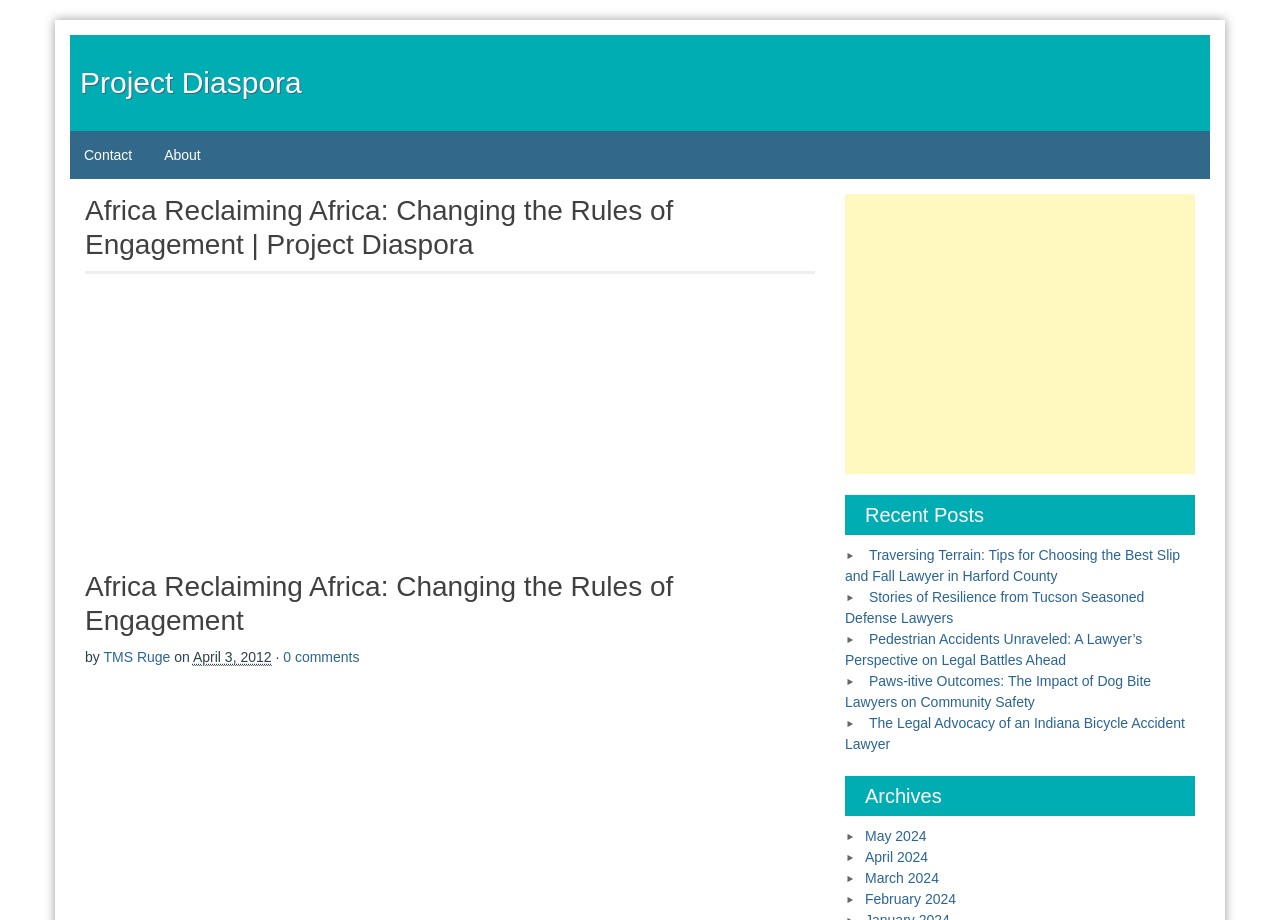Kindly provide the bounding box coordinates of the section you need to click on to fulfill the given instruction: "Go to the 'About' page".

[0.117, 0.142, 0.168, 0.195]